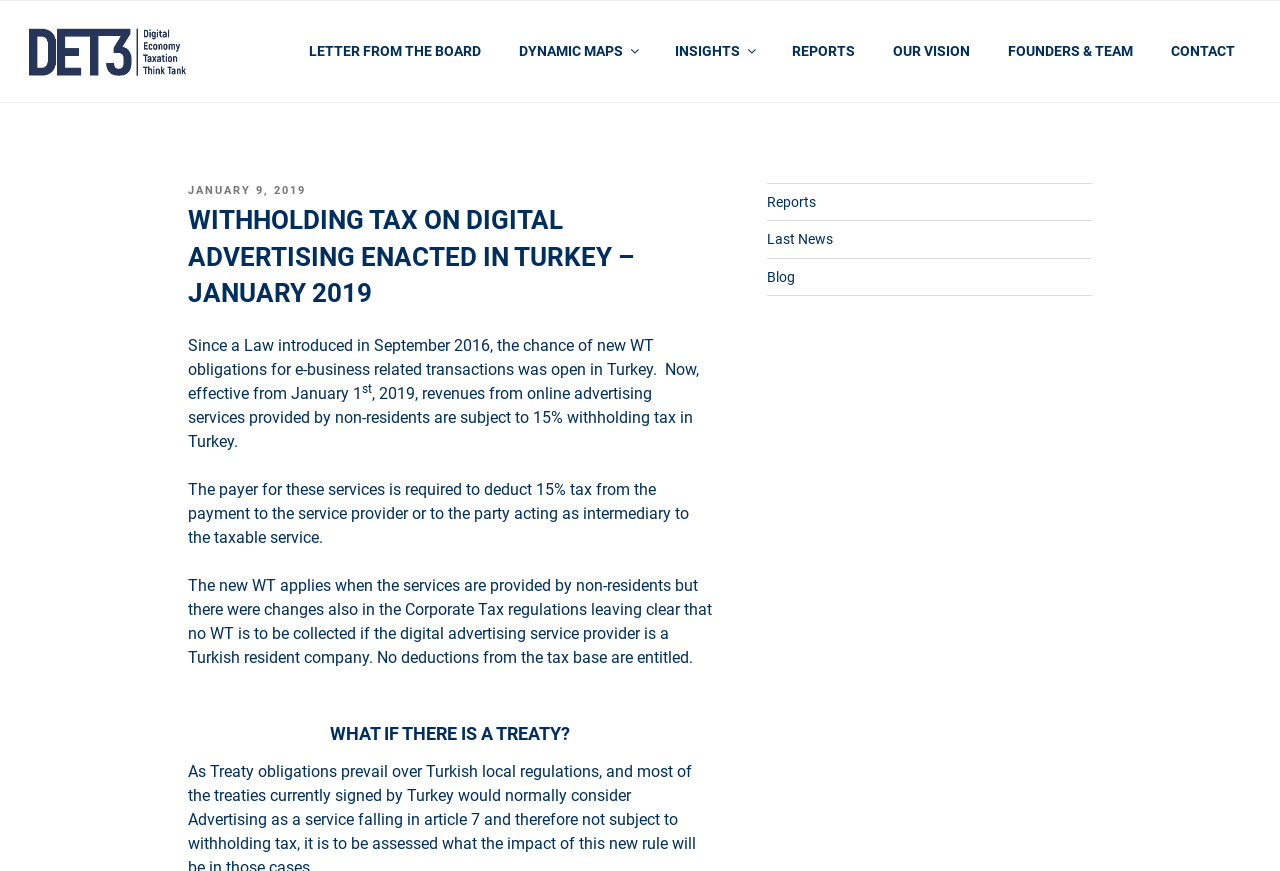What is the withholding tax rate in Turkey?
Kindly offer a detailed explanation using the data available in the image.

According to the webpage, revenues from online advertising services provided by non-residents are subject to 15% withholding tax in Turkey, effective from January 1, 2019.